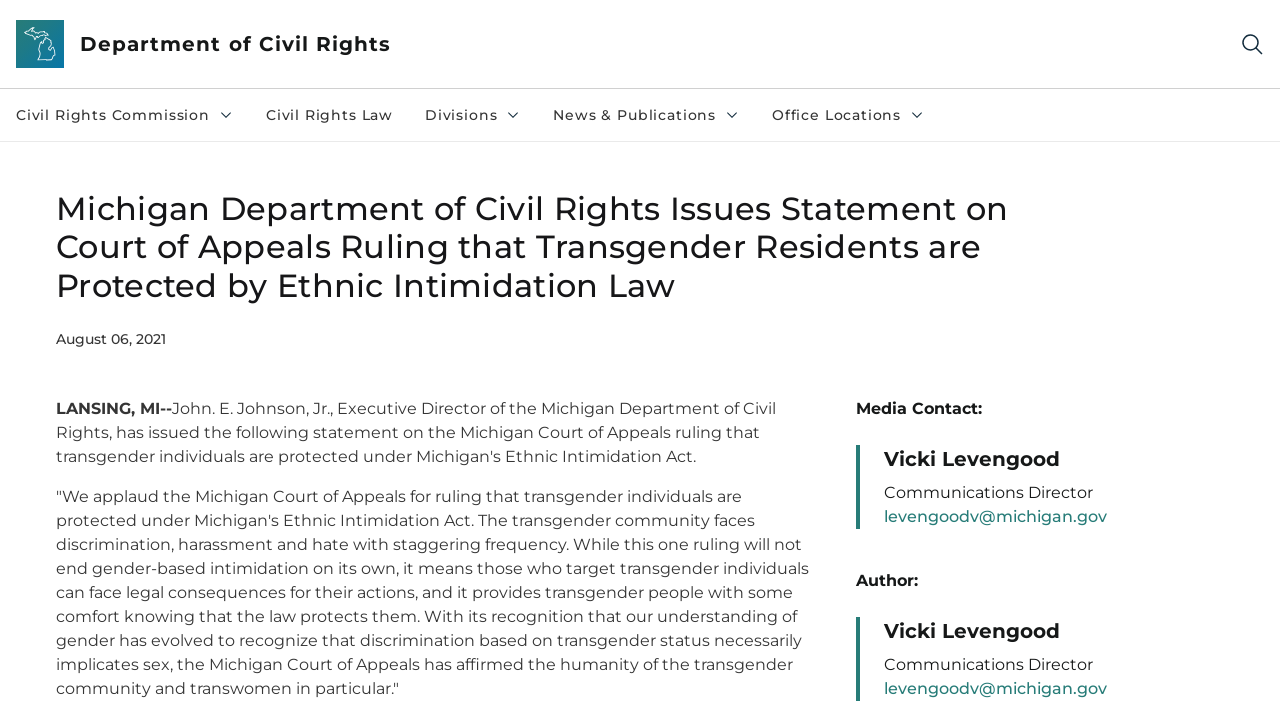Who is the author of the statement?
Analyze the screenshot and provide a detailed answer to the question.

According to the webpage, the author of the statement is Vicki Levengood, who is the Communications Director, as indicated by the text 'Author: Vicki Levengood' and 'Communications Director'.